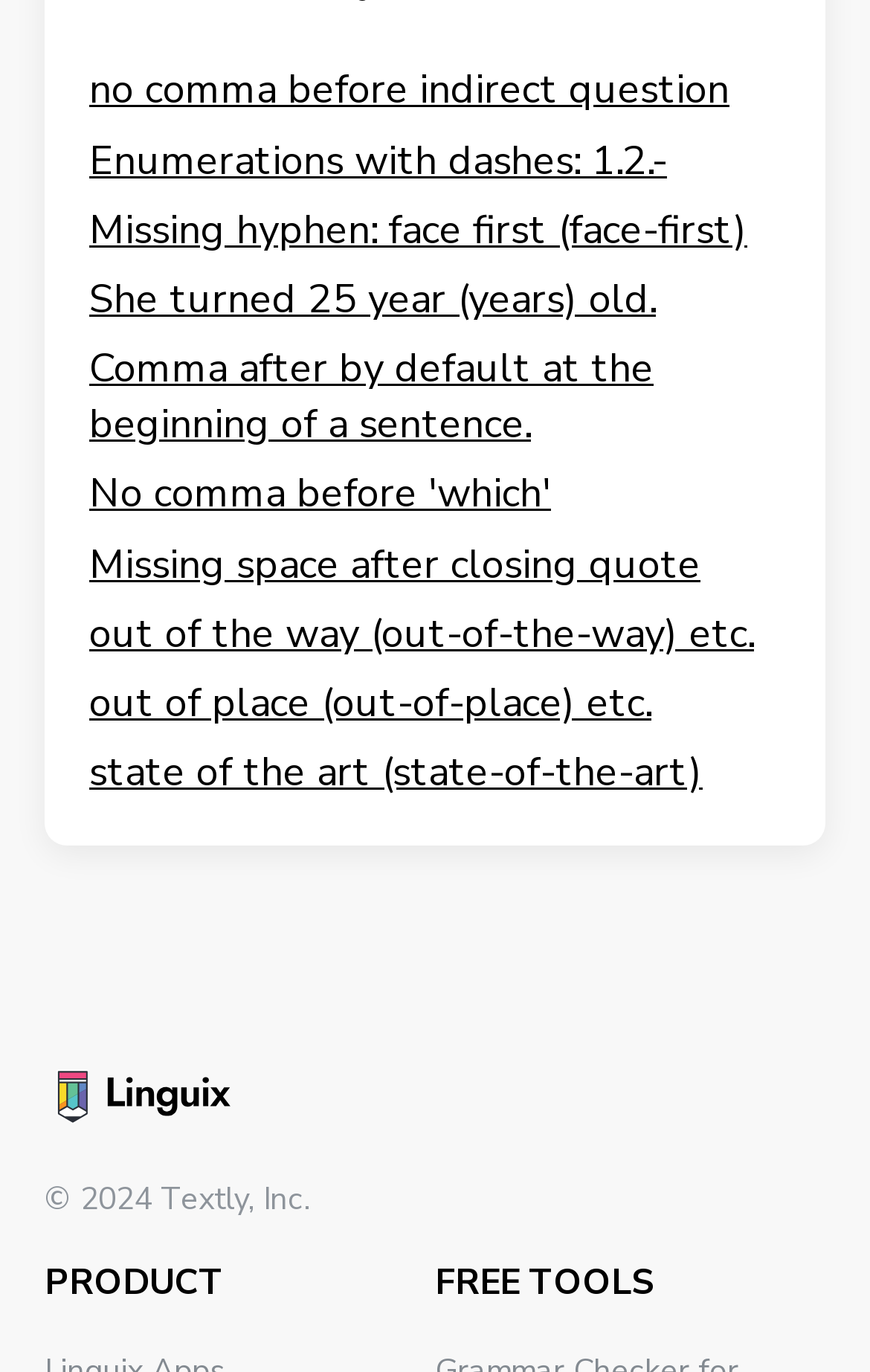Determine the coordinates of the bounding box that should be clicked to complete the instruction: "Click on 'no comma before indirect question'". The coordinates should be represented by four float numbers between 0 and 1: [left, top, right, bottom].

[0.103, 0.046, 0.897, 0.087]